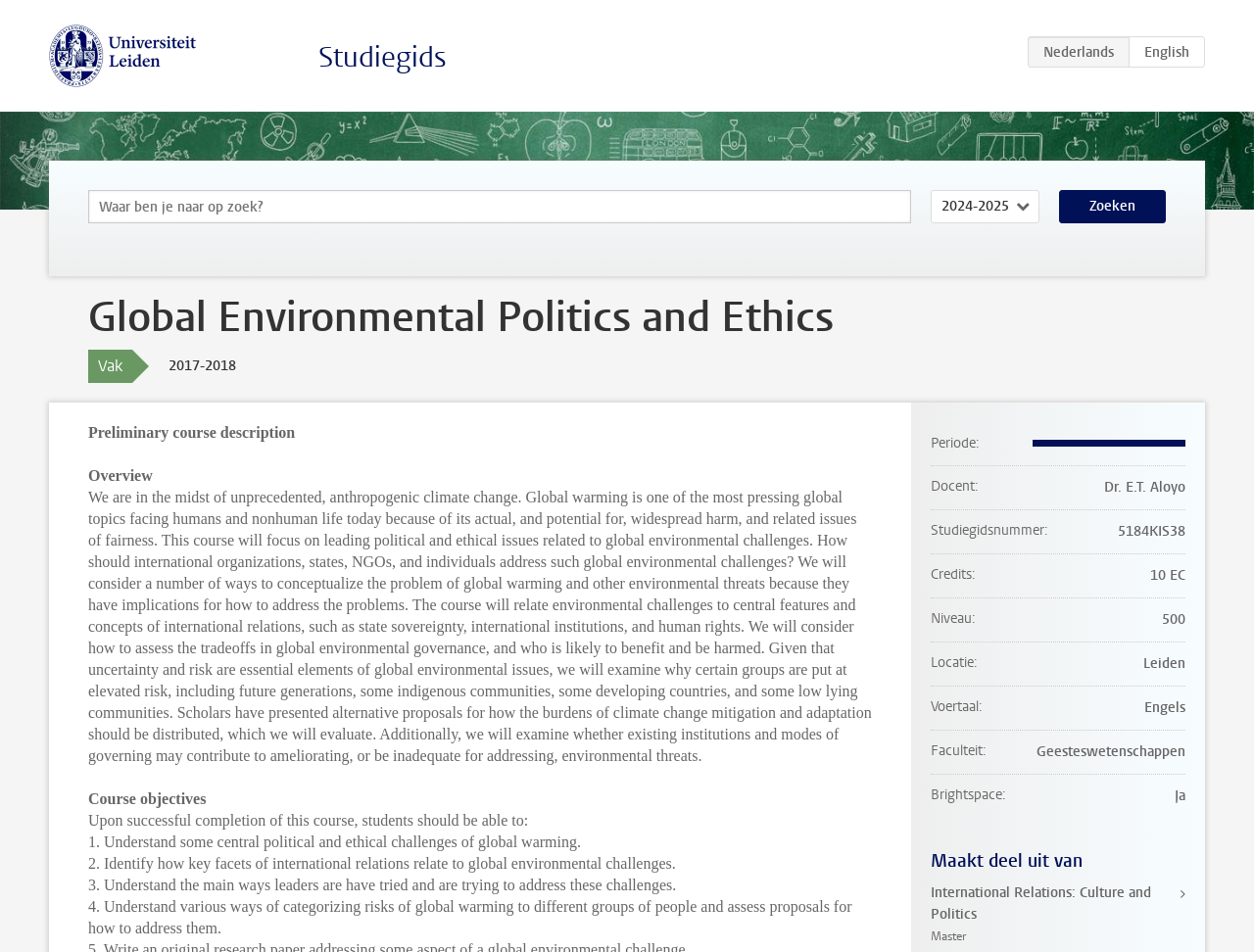What is the primary heading on this webpage?

Global Environmental Politics and Ethics